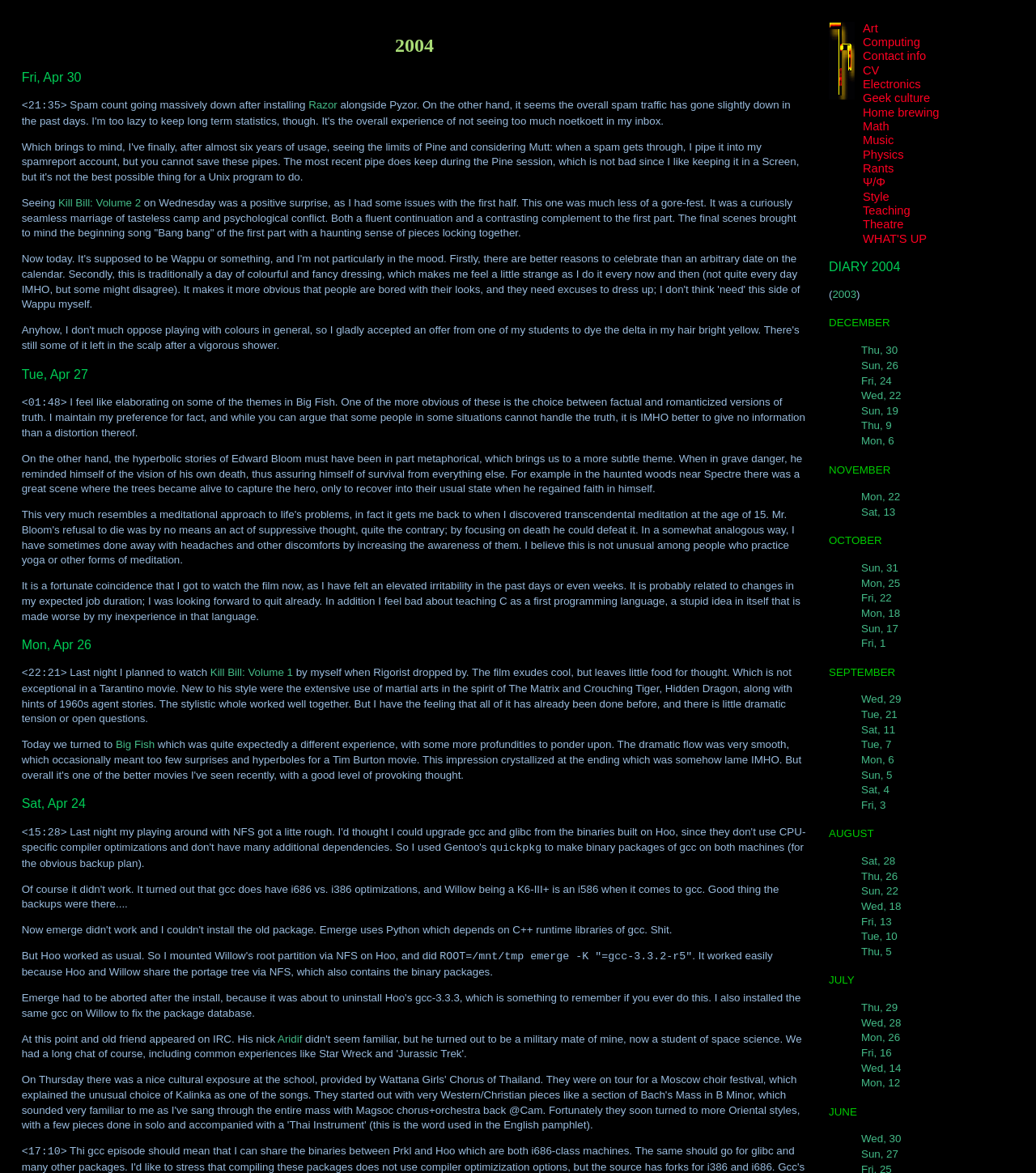Construct a comprehensive description capturing every detail on the webpage.

The webpage is a personal blog or diary, with a focus on the author's thoughts, experiences, and opinions. At the top, there is a navigation menu with links to various categories, including "Art", "Computing", "Contact info", and more. Below the menu, there is a heading "DIARY 2004" followed by a series of links to specific dates in 2004, organized by month.

The main content of the page is a collection of diary entries, each with a heading indicating the date and time of the entry. The entries are written in a conversational style and cover a range of topics, including the author's thoughts on movies, such as "Kill Bill: Volume 2" and "Big Fish", as well as their experiences with technology, like installing a spam filter.

The entries are often accompanied by links to related topics or resources, and some include timestamps and additional comments. The text is dense and written in a personal, reflective tone, suggesting that the author is using the blog as a space to process their thoughts and experiences.

Throughout the page, there are also headings that separate the entries by month, with the earliest entries at the top and the most recent at the bottom. The overall layout is dense and text-heavy, with a focus on conveying the author's thoughts and ideas rather than visual aesthetics.